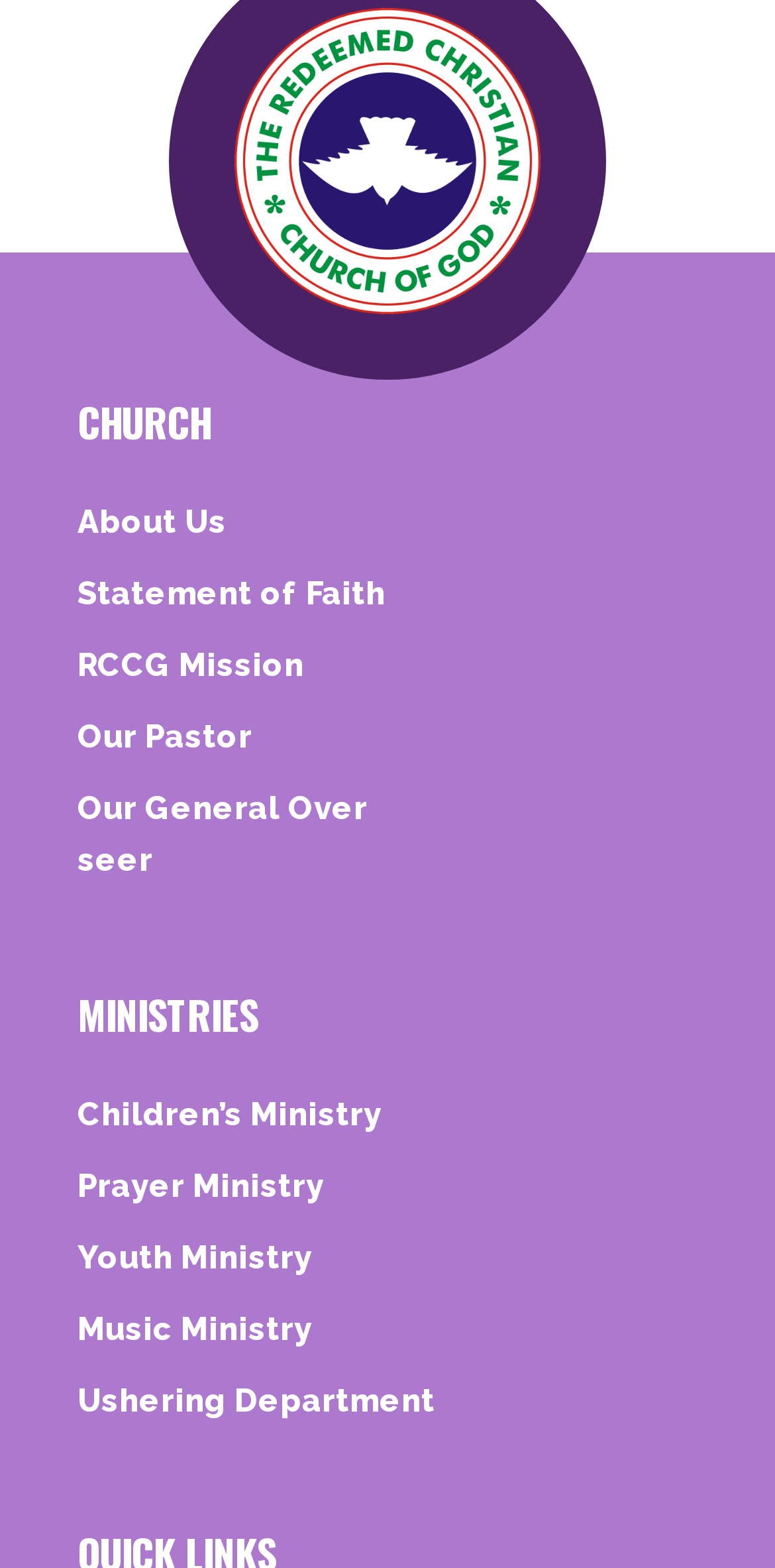Identify the bounding box coordinates of the element that should be clicked to fulfill this task: "learn about Our Pastor". The coordinates should be provided as four float numbers between 0 and 1, i.e., [left, top, right, bottom].

[0.1, 0.455, 0.9, 0.487]